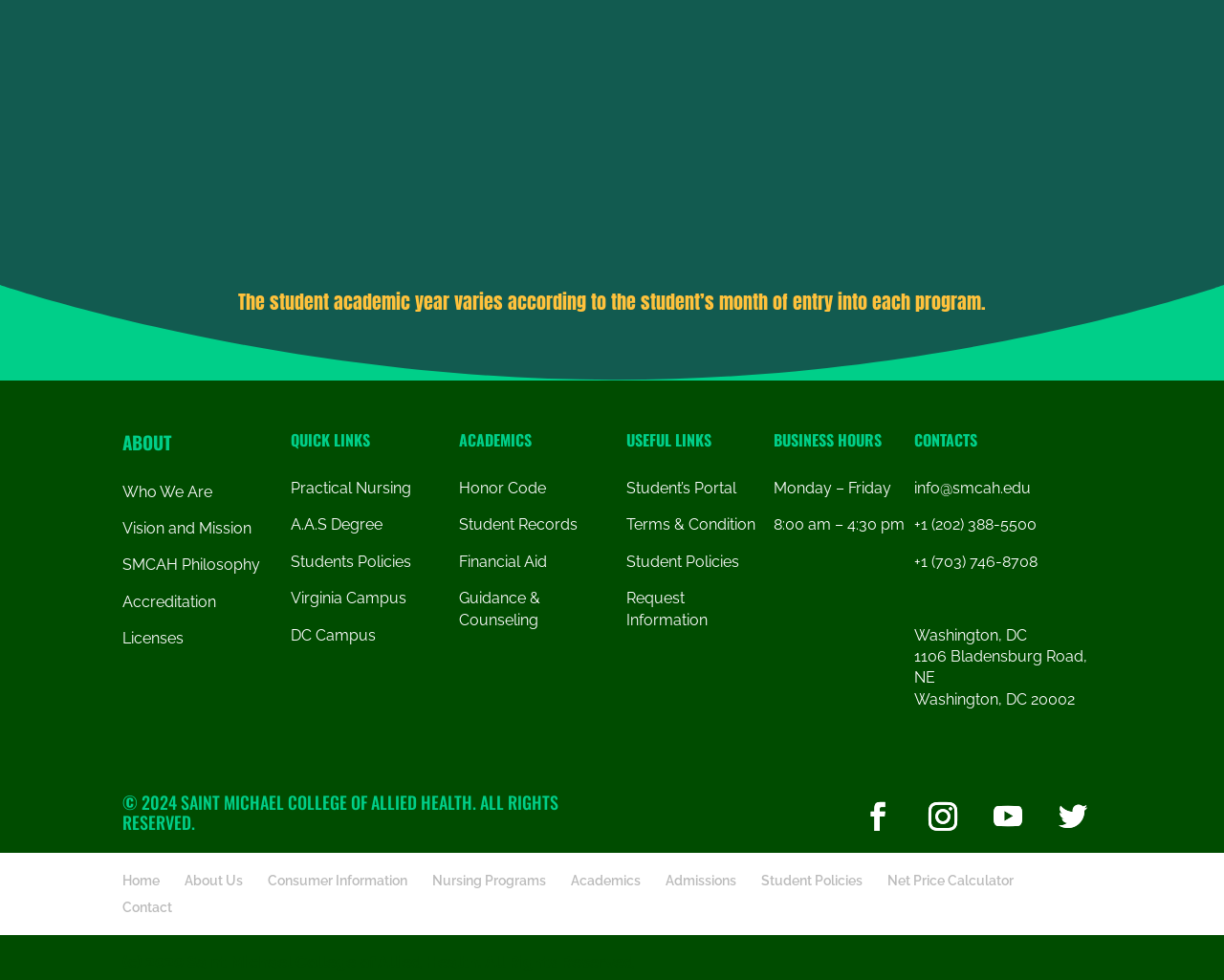Determine the bounding box coordinates for the region that must be clicked to execute the following instruction: "View 'Student Records'".

[0.375, 0.526, 0.472, 0.545]